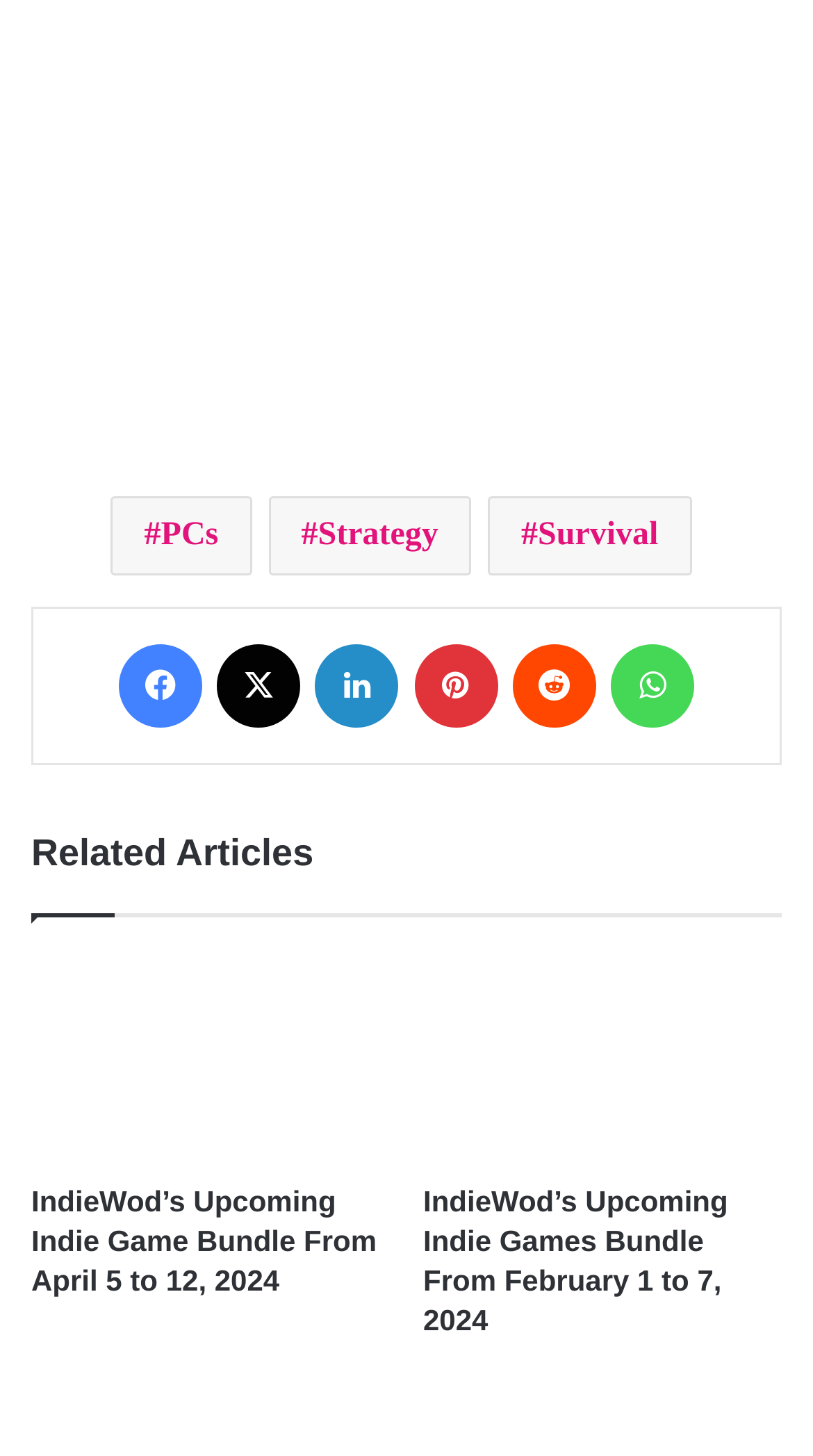Please identify the bounding box coordinates of the area that needs to be clicked to follow this instruction: "Open Facebook page".

[0.146, 0.443, 0.248, 0.5]